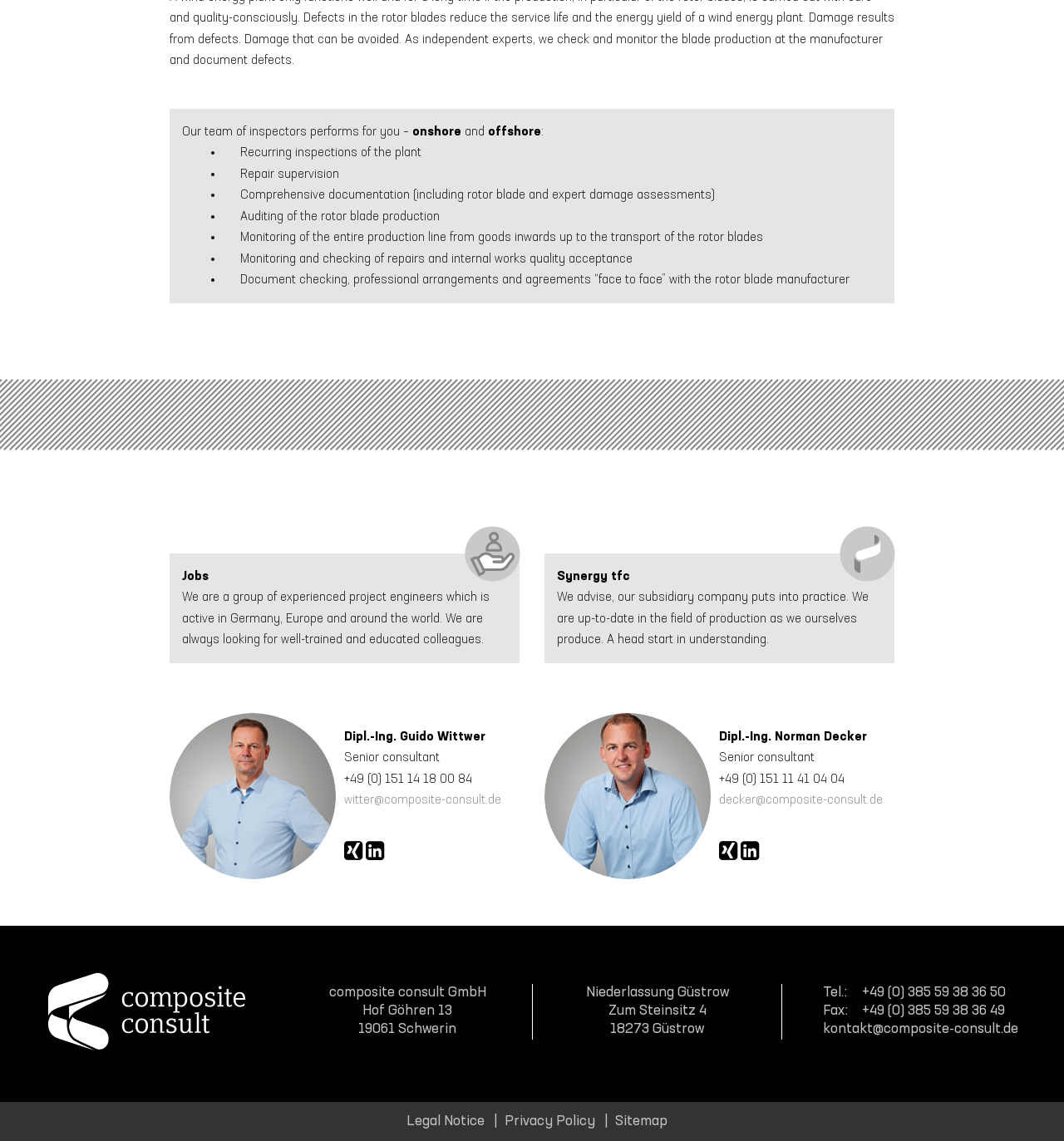Determine the bounding box coordinates for the area that should be clicked to carry out the following instruction: "View the 'Legal Notice'".

[0.382, 0.977, 0.455, 0.989]